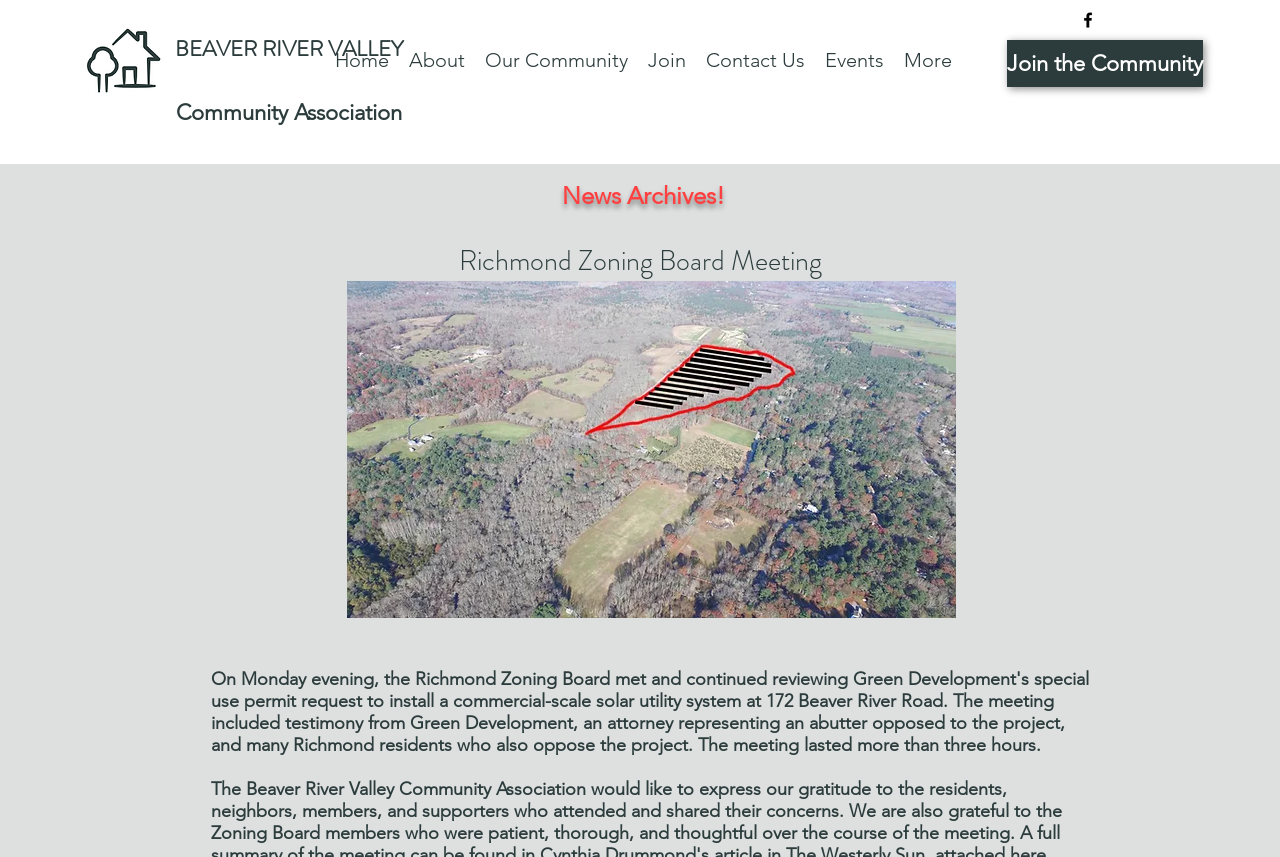Give a one-word or one-phrase response to the question: 
What social media platform is linked on the webpage?

Facebook